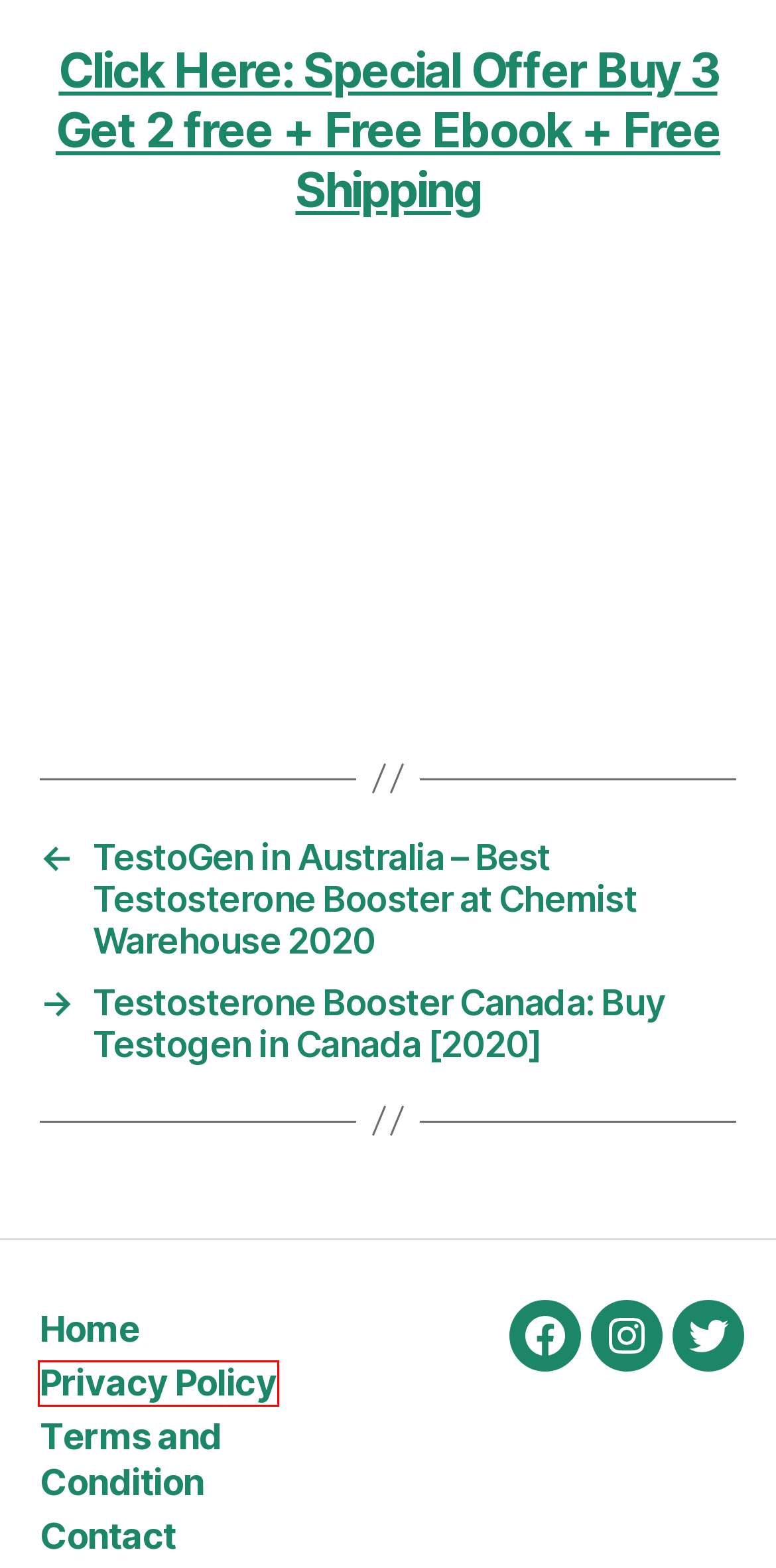Examine the screenshot of a webpage with a red bounding box around an element. Then, select the webpage description that best represents the new page after clicking the highlighted element. Here are the descriptions:
A. testosterone pills Archives - Testogen
B. Ingredients Archives - Testogen
C. Contact - Testogen
D. Privacy Policy - Testogen
E. Testosterone Boosters Archives - Testogen
F. Testosterone Archives - Testogen
G. Testosterone Booster Canada: Buy Testogen in Canada [2020]
H. TestoGen in Australia - Best Testosterone Booster at Chemist Warehouse

D